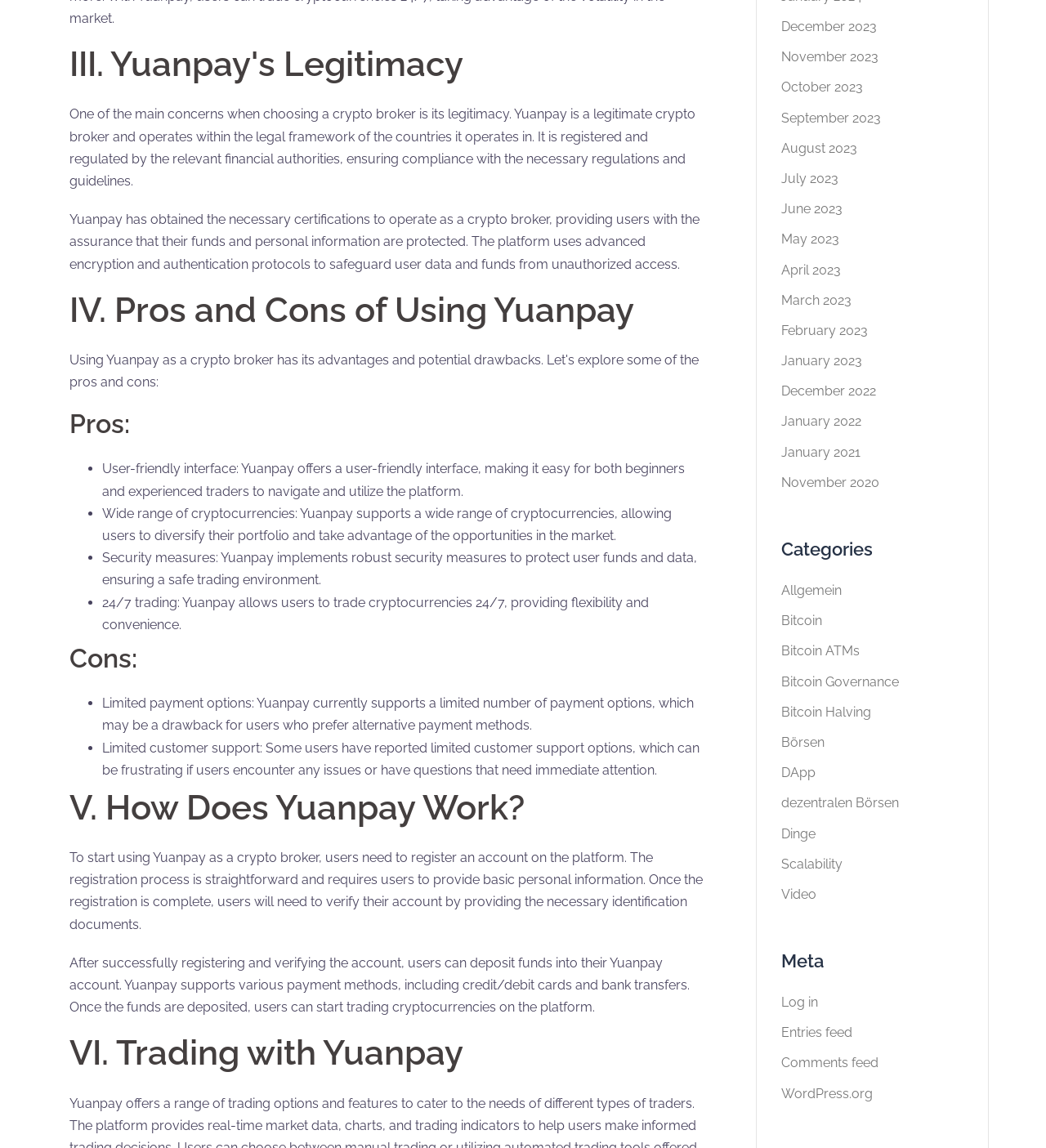Using the description: "Home", identify the bounding box of the corresponding UI element in the screenshot.

None